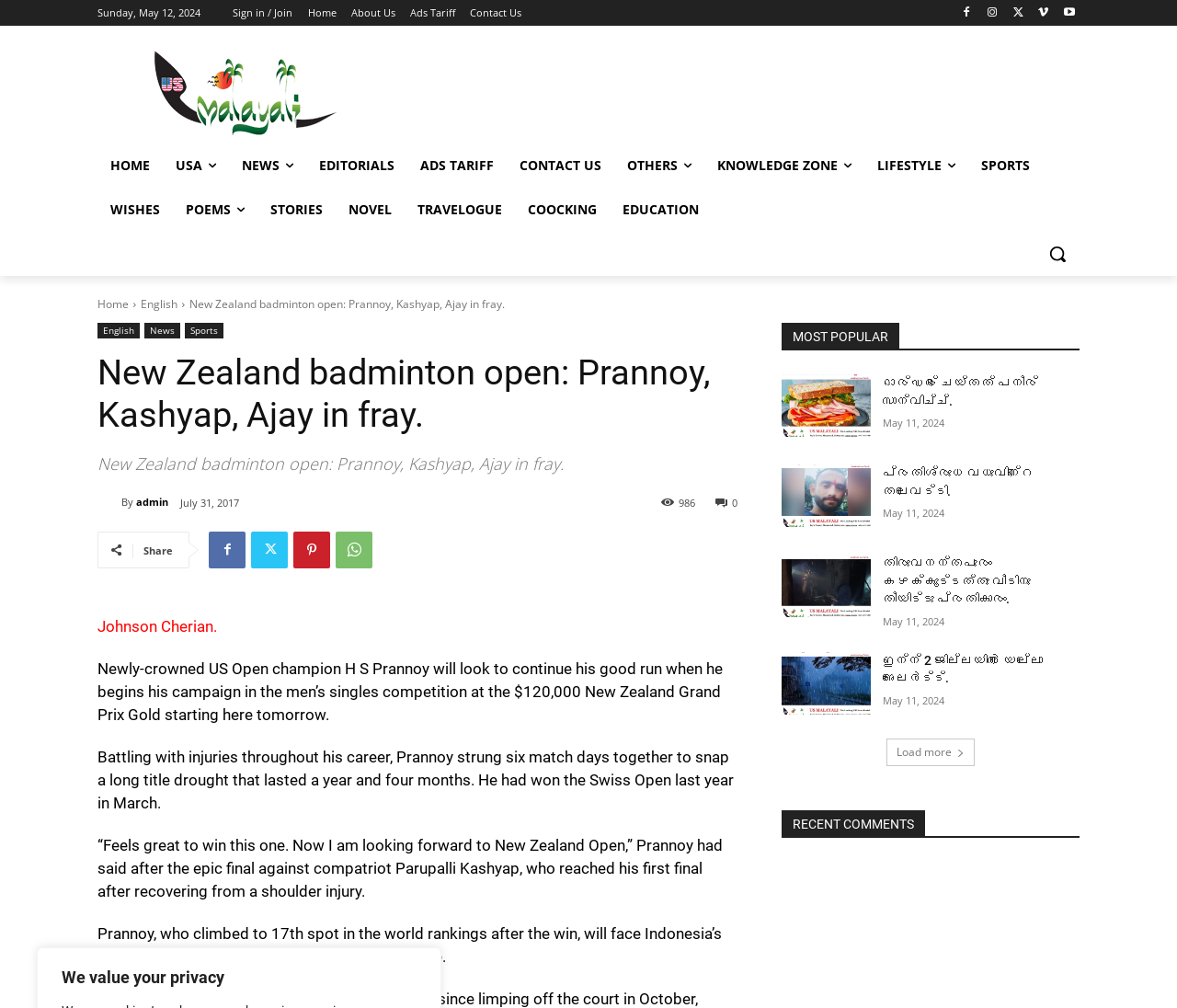Locate the bounding box coordinates of the element that needs to be clicked to carry out the instruction: "Share the article". The coordinates should be given as four float numbers ranging from 0 to 1, i.e., [left, top, right, bottom].

[0.122, 0.539, 0.147, 0.553]